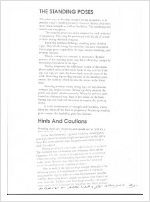What is the purpose of the 'Hints And Cautions' section?
Based on the screenshot, provide a one-word or short-phrase response.

To advise on safety and proper techniques